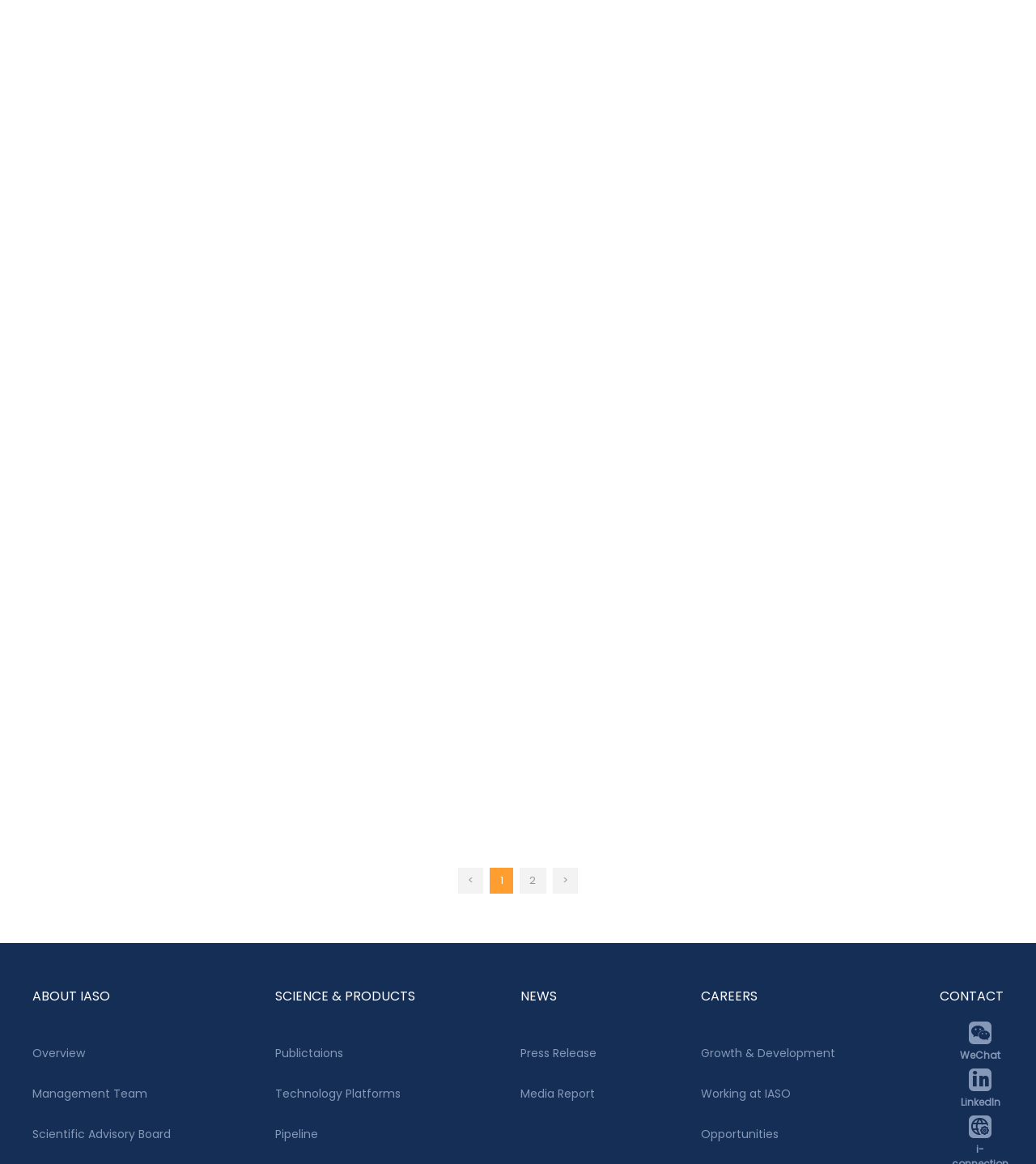Pinpoint the bounding box coordinates of the clickable area needed to execute the instruction: "Click the link 'T cells expressing CD5/CD7 bispecific chimeric antigen receptors with fully human heavy-chain-only domains mitigate tumor antigen escape'". The coordinates should be specified as four float numbers between 0 and 1, i.e., [left, top, right, bottom].

[0.052, 0.032, 0.948, 0.137]